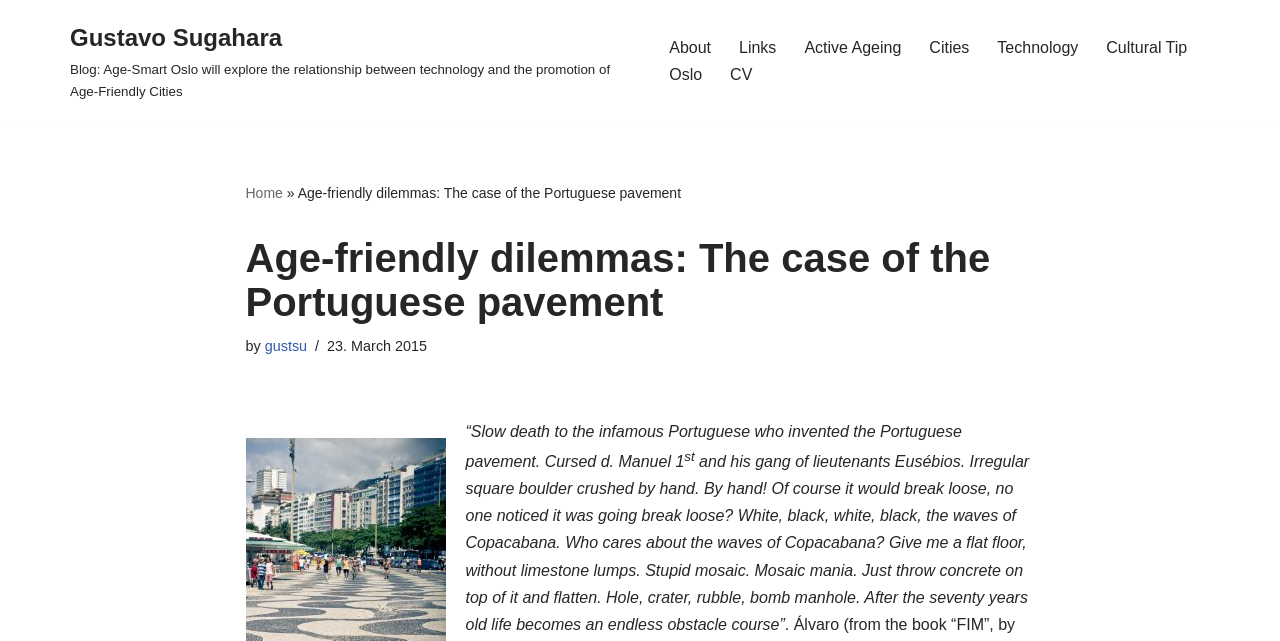How many menu items are in the primary menu?
Please provide a detailed and comprehensive answer to the question.

I counted the number of link elements within the navigation element with the text 'Primary Menu', which are 'About', 'Links', 'Active Ageing', 'Cities', 'Technology', 'Cultural Tip', 'Oslo', 'CV', and 'Home'.